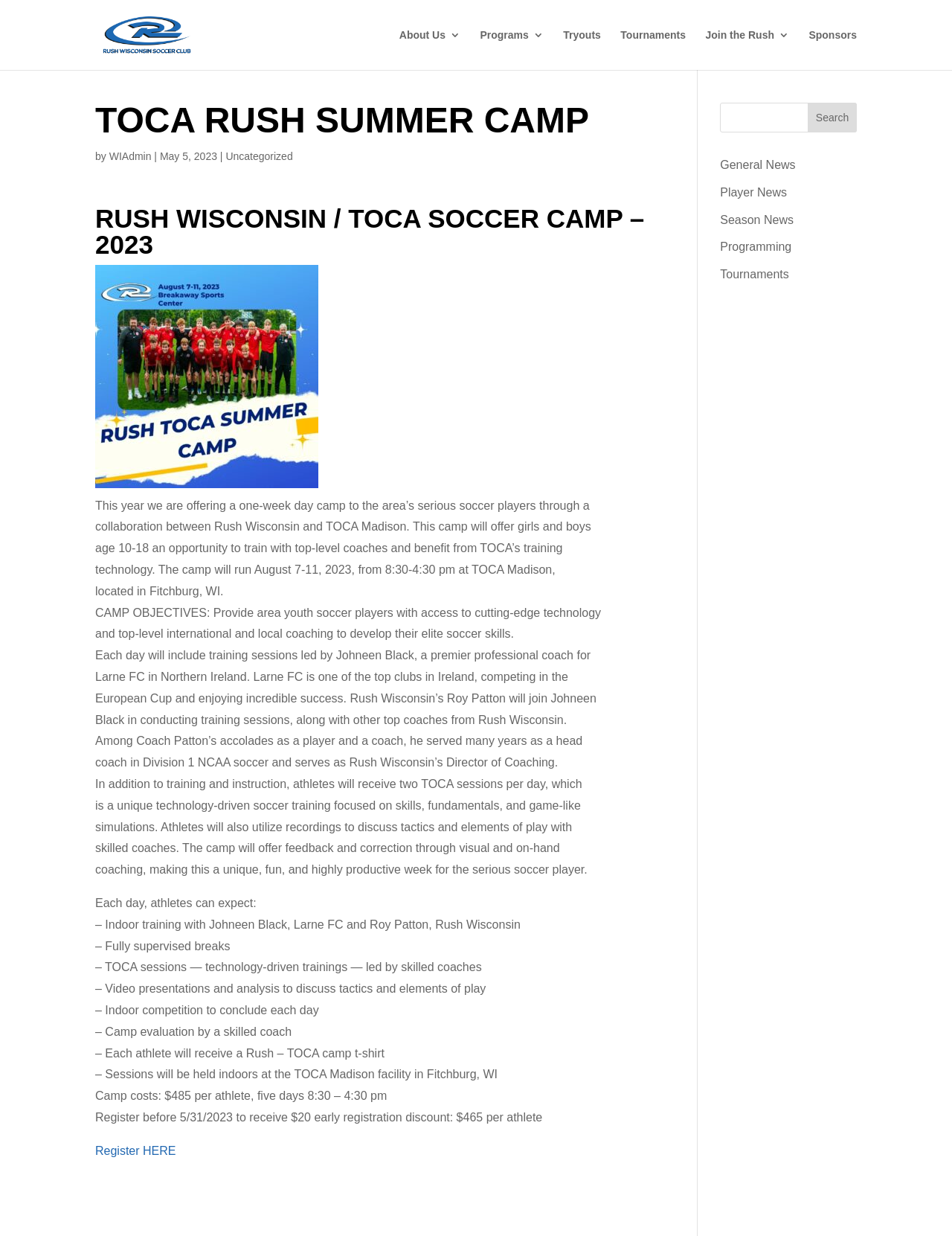Given the element description Join the Rush, predict the bounding box coordinates for the UI element in the webpage screenshot. The format should be (top-left x, top-left y, bottom-right x, bottom-right y), and the values should be between 0 and 1.

[0.741, 0.024, 0.829, 0.057]